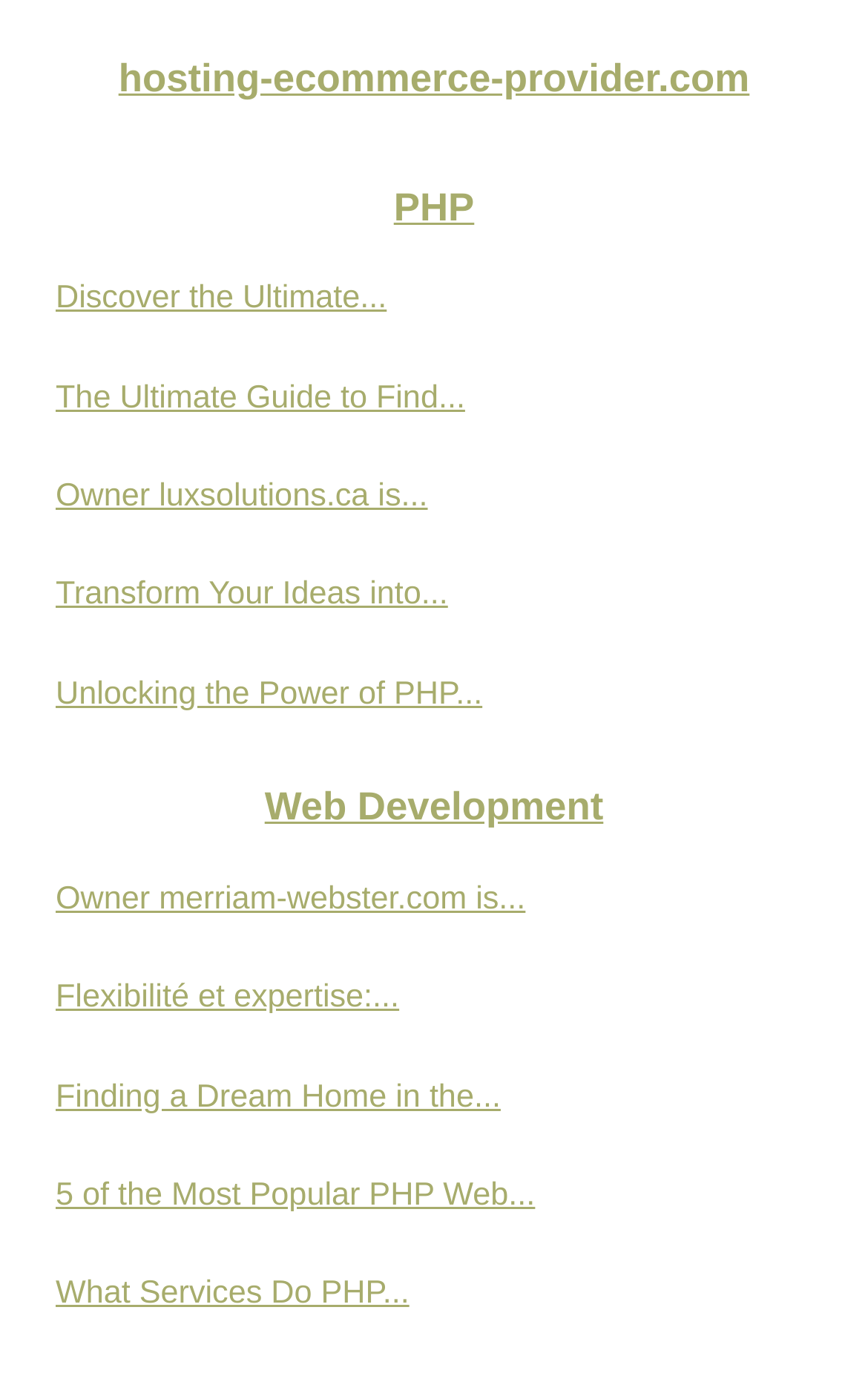What is the topic of the first link?
Using the screenshot, give a one-word or short phrase answer.

PHP